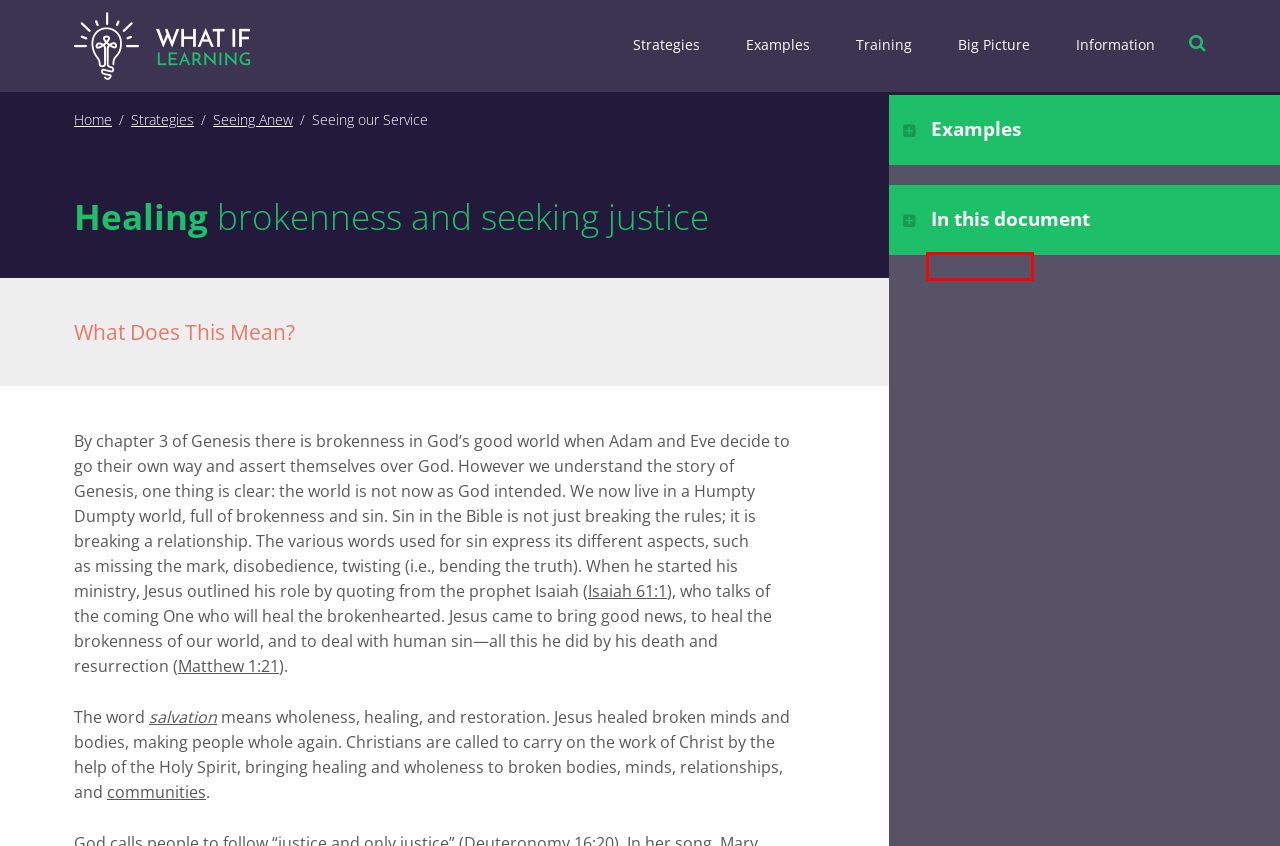You are given a screenshot of a webpage with a red rectangle bounding box. Choose the best webpage description that matches the new webpage after clicking the element in the bounding box. Here are the candidates:
A. Information – What If Learning
B. Strategies – What If Learning
C. Seeing Anew – What If Learning
D. Loving a City – What If Learning
E. What If Learning
F. Righting Historical Wrongs – What If Learning
G. Sport and Respect – What If Learning
H. Celebrating grace – What If Learning

C